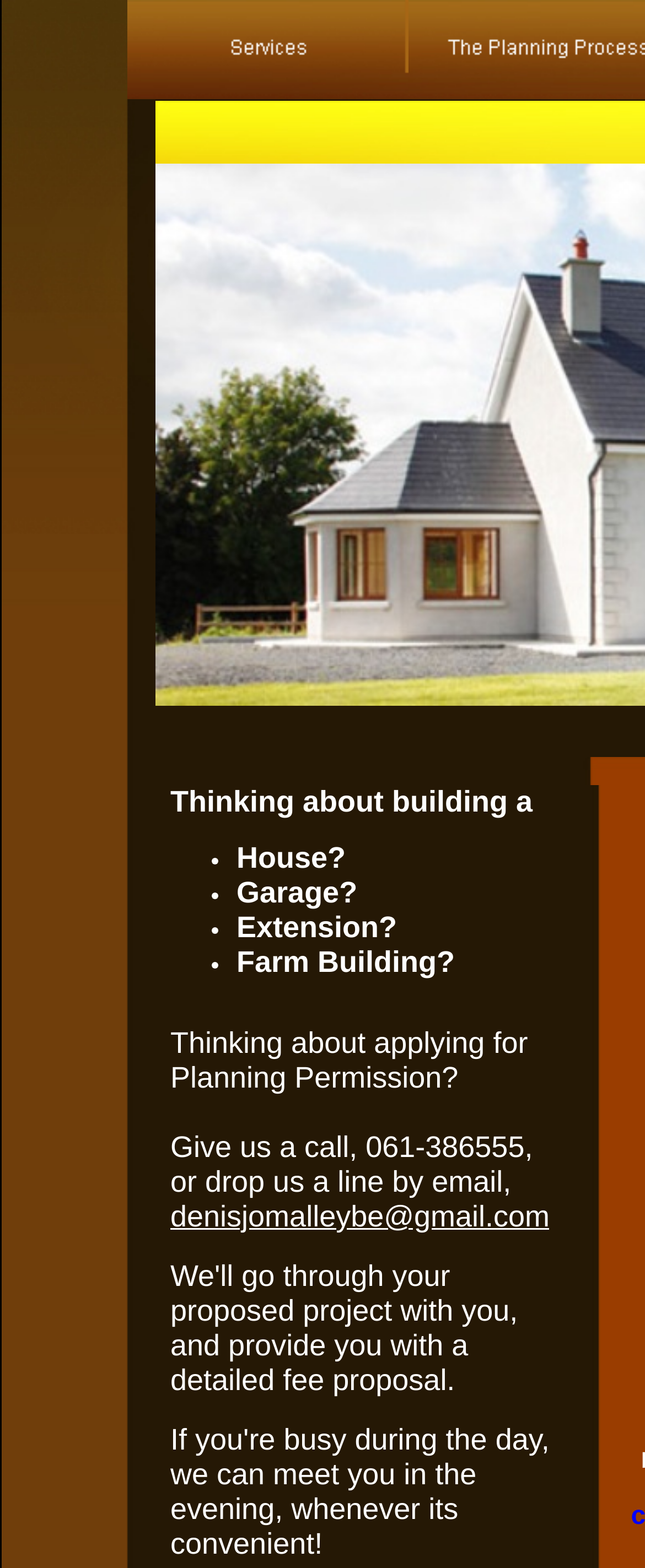How many columns are there in the table?
Using the image provided, answer with just one word or phrase.

2